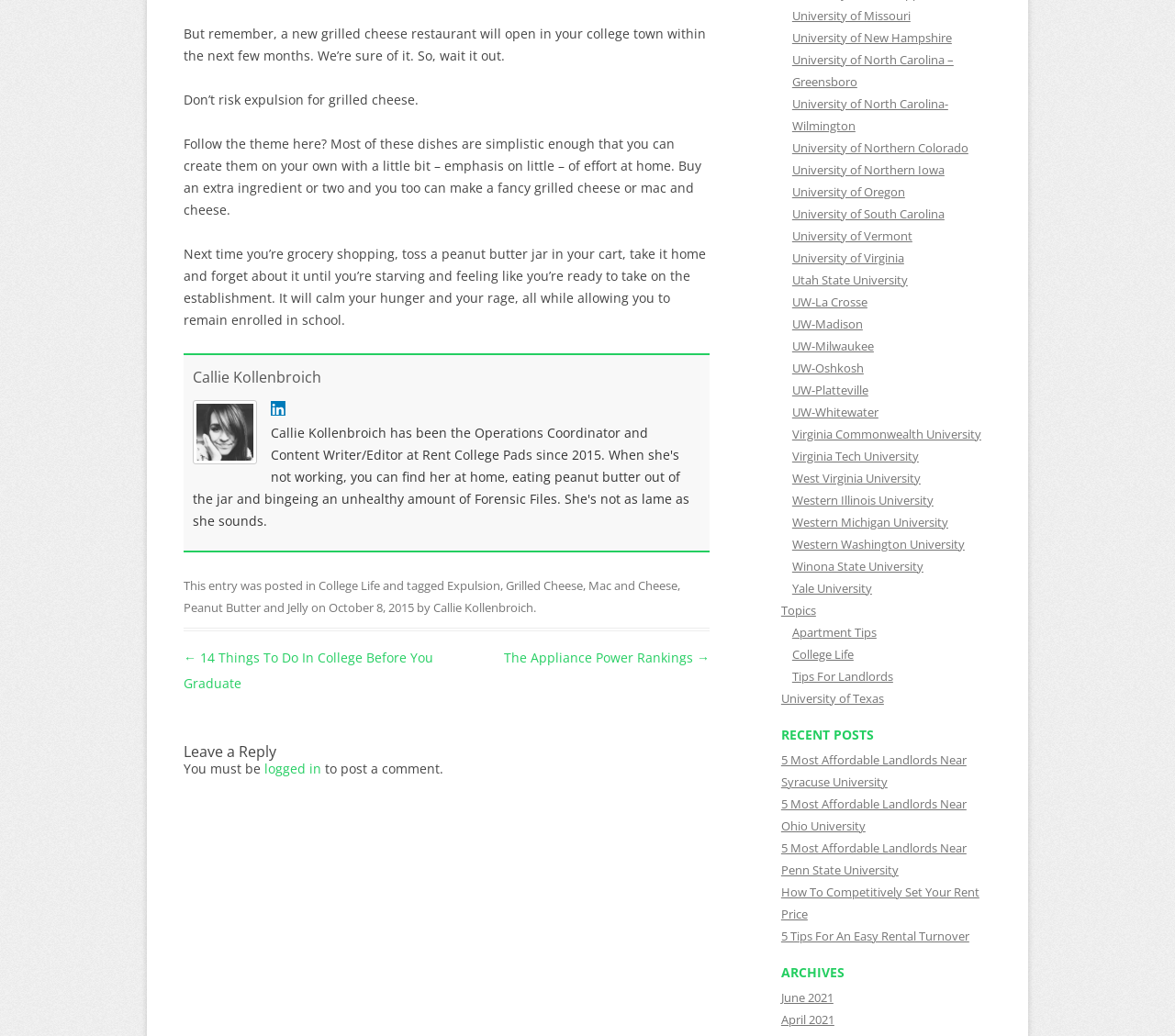Refer to the image and offer a detailed explanation in response to the question: What is the category of this post?

I found the category by looking at the footer section where it says 'This entry was posted in College Life'. This indicates that the category of this post is College Life.